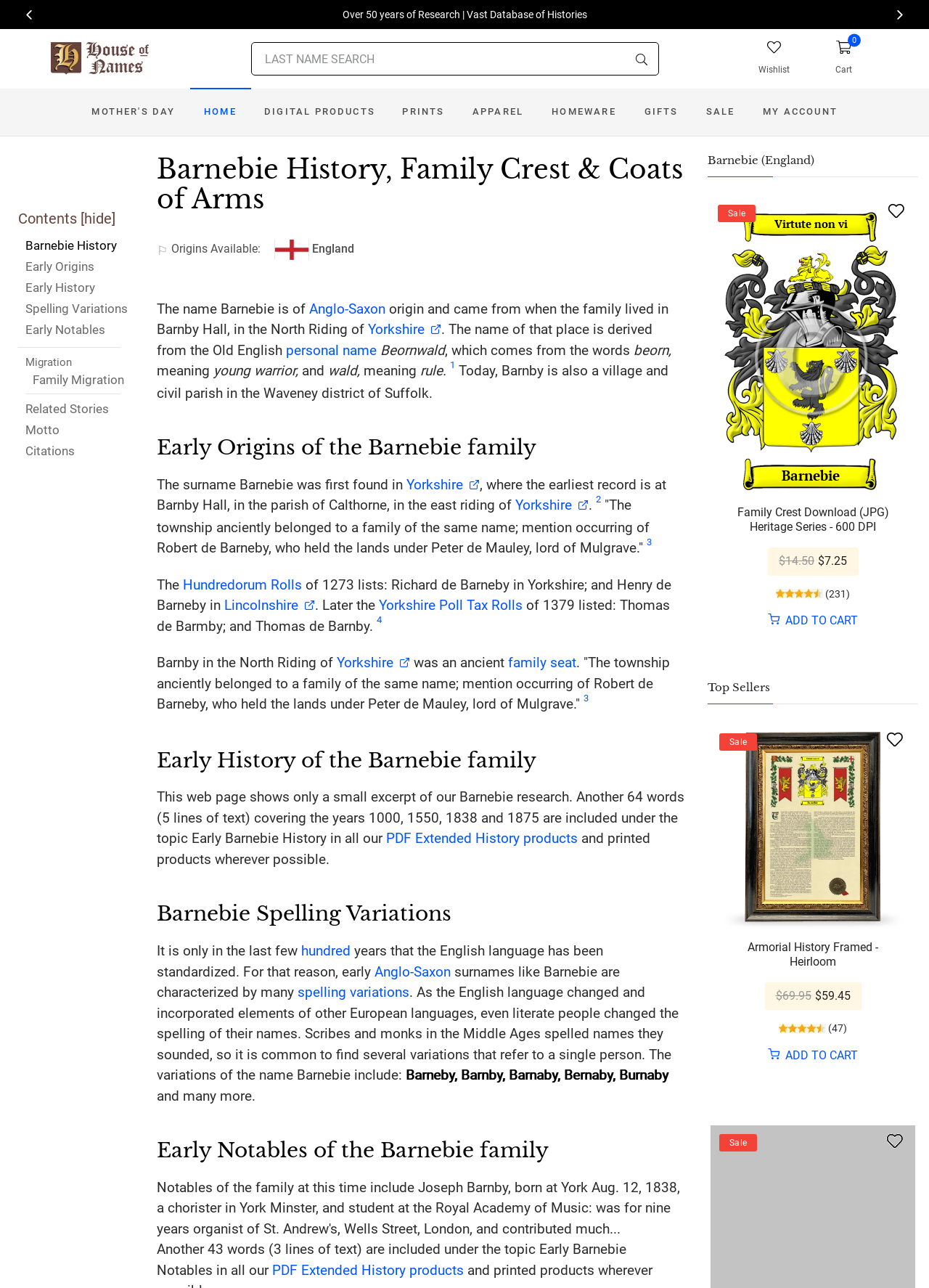Look at the image and give a detailed response to the following question: What is the name of the lord of Mulgrave mentioned in the webpage?

The webpage mentions that Robert de Barneby held the lands under Peter de Mauley, lord of Mulgrave, which is stated in the context of the history of the Barnebie family.